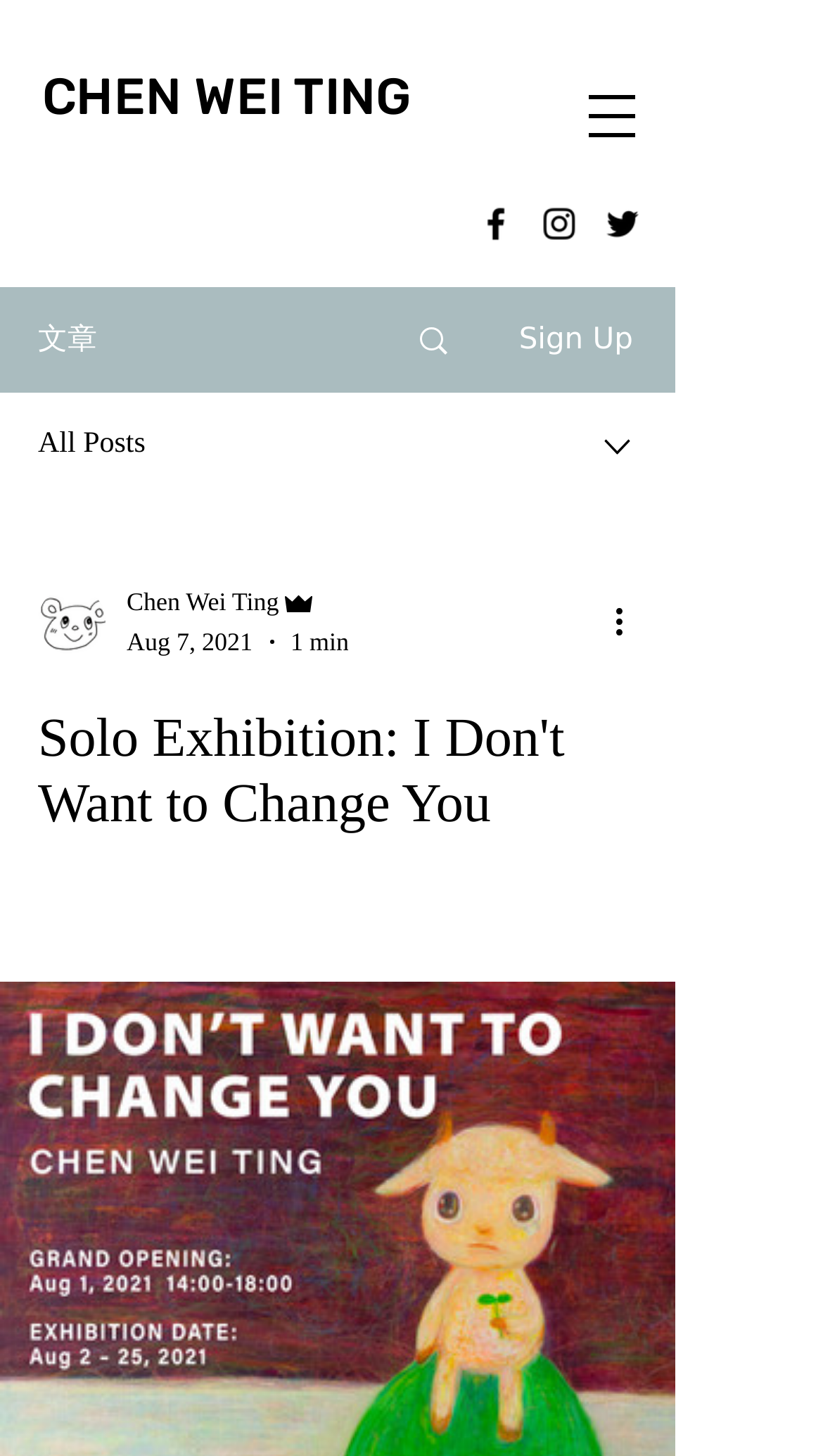Select the bounding box coordinates of the element I need to click to carry out the following instruction: "Visit CHEN WEI TING's page".

[0.051, 0.046, 0.5, 0.087]